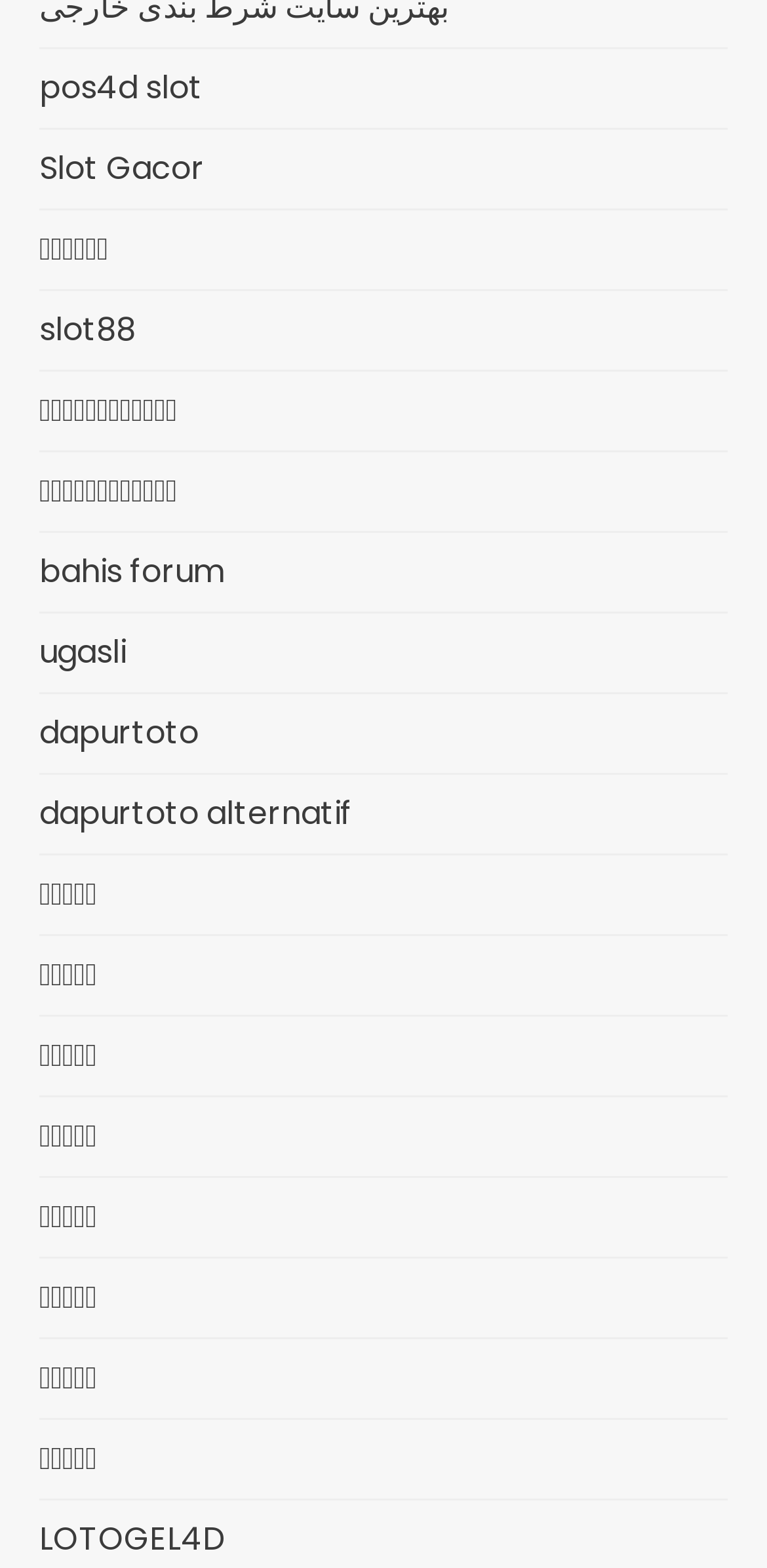Find the bounding box coordinates of the clickable area required to complete the following action: "Click on pos4d slot".

[0.051, 0.041, 0.264, 0.07]